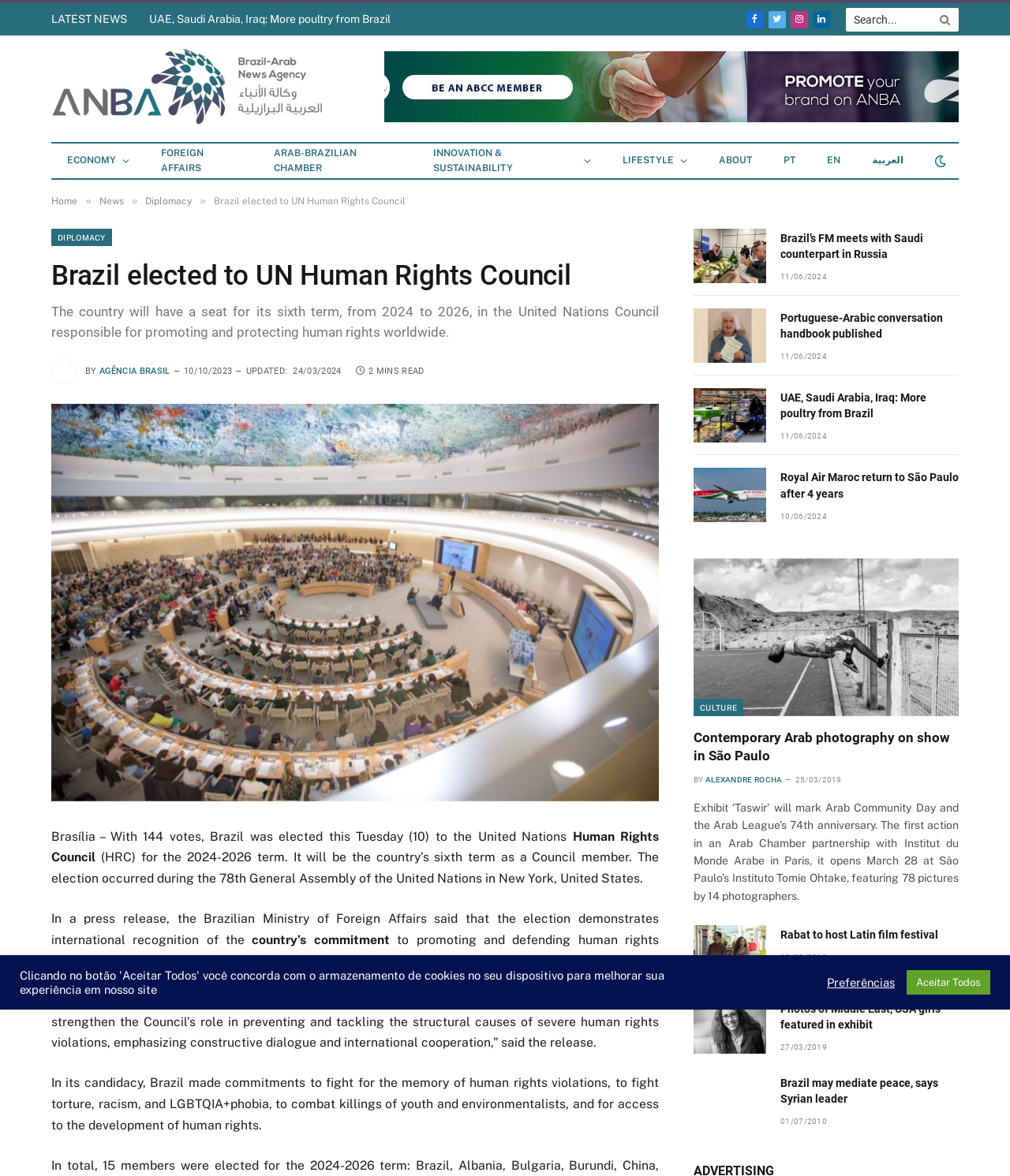Reply to the question with a single word or phrase:
What is the topic of the meeting between Brazil's FM and Saudi counterpart?

Conflict in Gaza and economic partnership